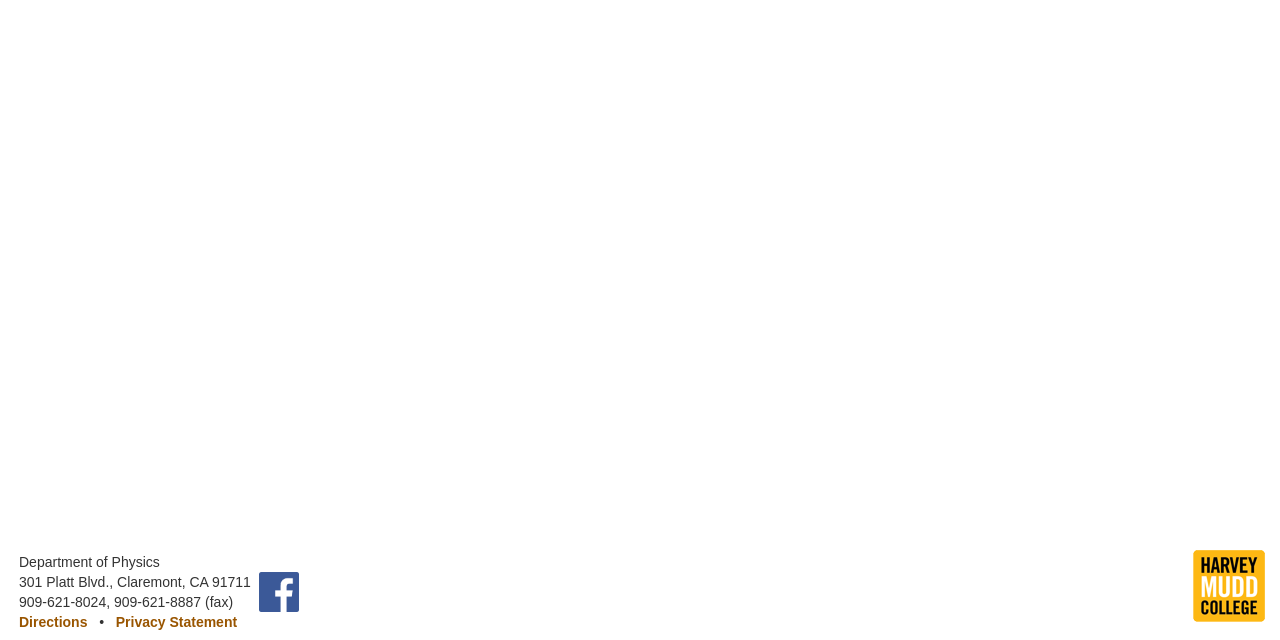Determine the bounding box coordinates for the UI element matching this description: "Directions".

[0.015, 0.959, 0.068, 0.984]